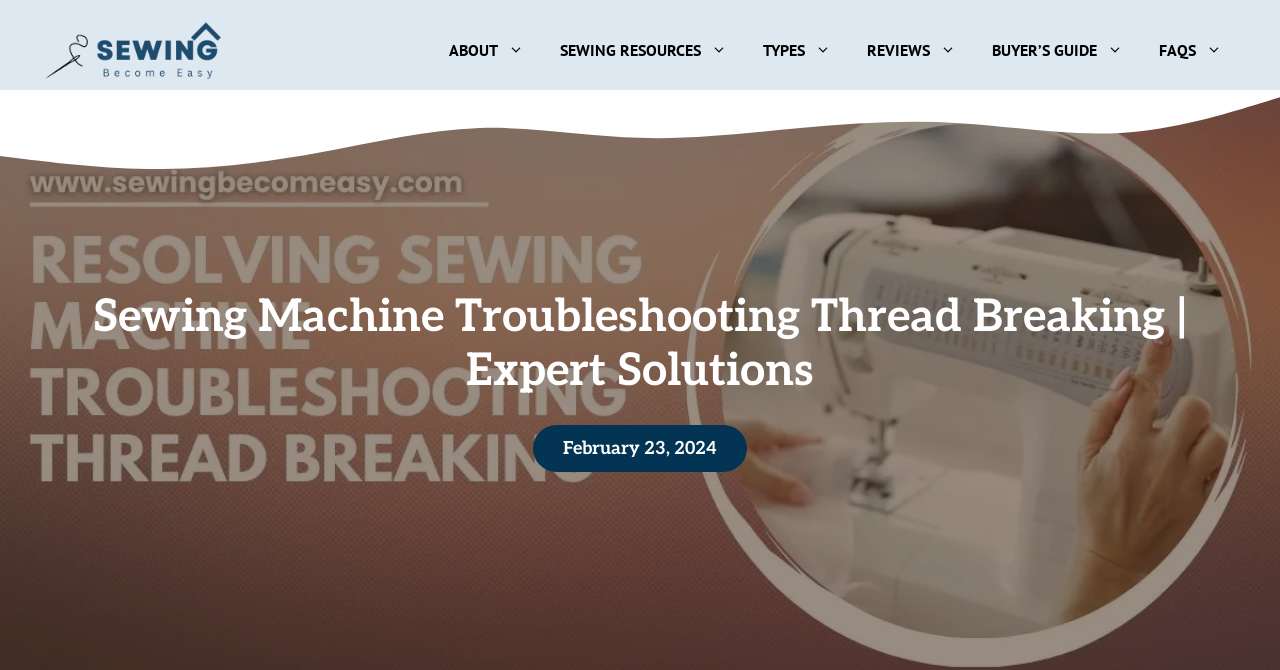Determine the main headline from the webpage and extract its text.

Sewing Machine Troubleshooting Thread Breaking | Expert Solutions